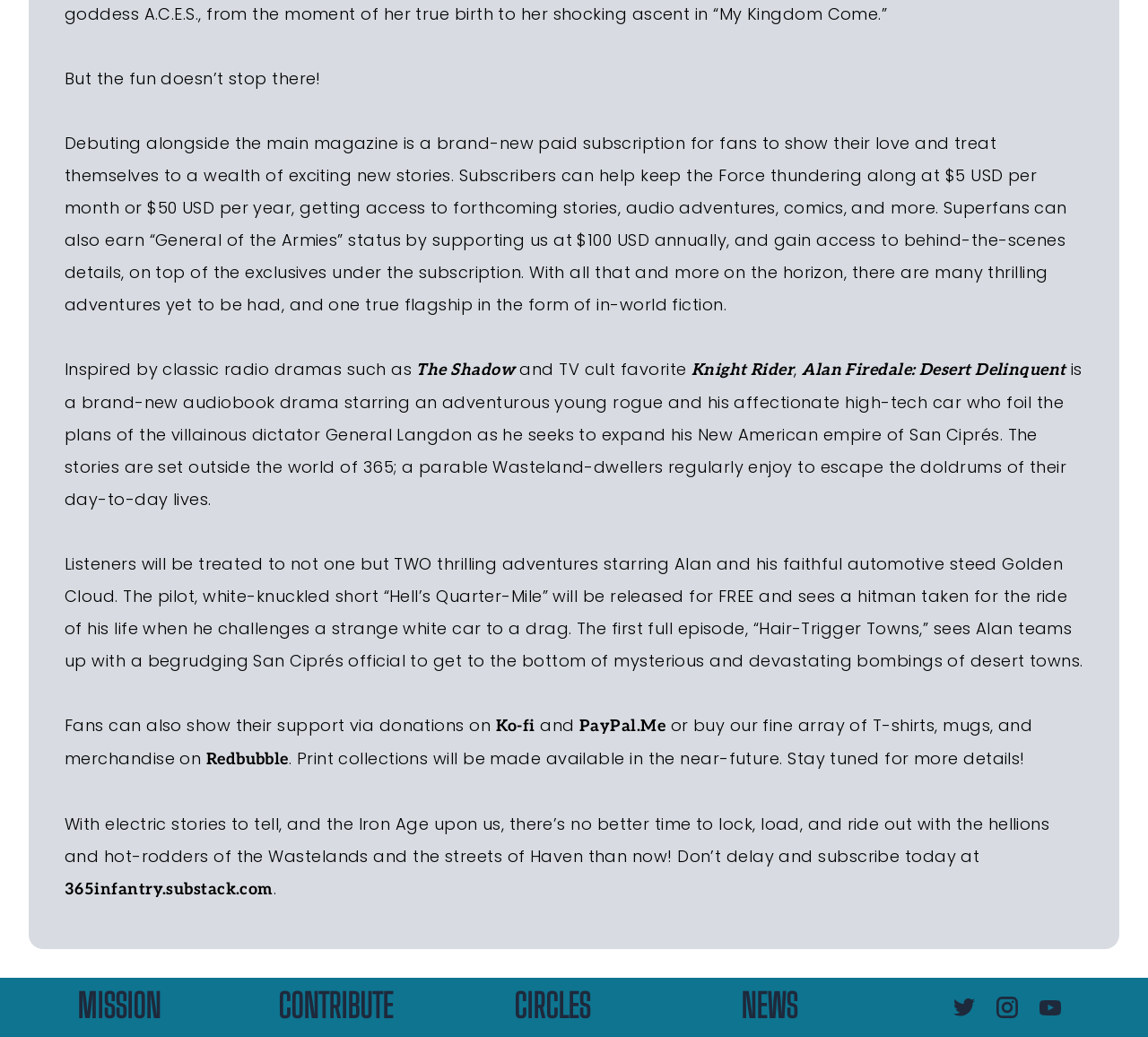Determine the coordinates of the bounding box that should be clicked to complete the instruction: "Buy merchandise on Redbubble". The coordinates should be represented by four float numbers between 0 and 1: [left, top, right, bottom].

[0.179, 0.723, 0.251, 0.741]